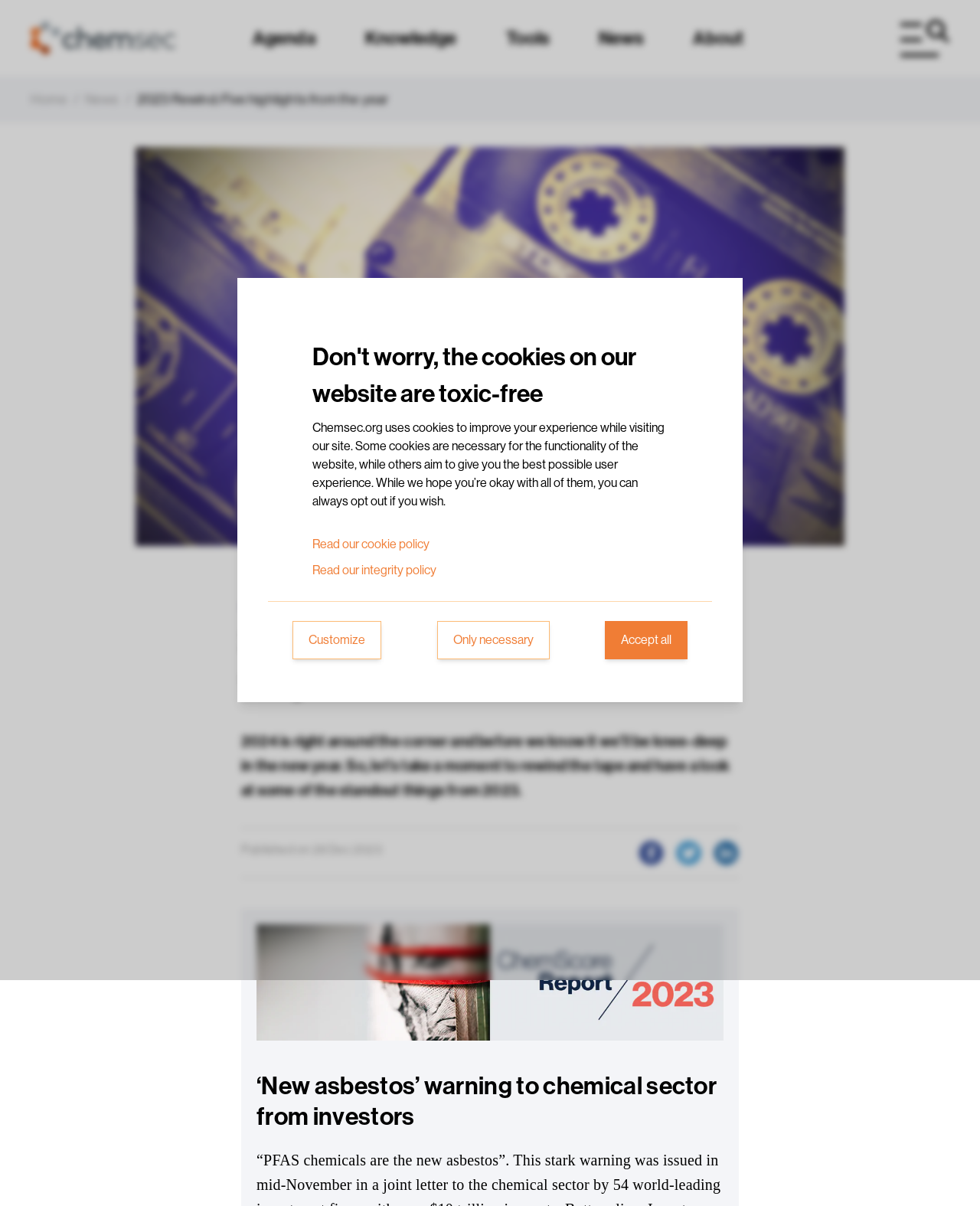What is the name of the organization?
Please answer the question with as much detail and depth as you can.

The name of the organization can be found in the top-left corner of the webpage, where the logo is located. The image is described as 'Chemsec logo', indicating that the organization's name is Chemsec.